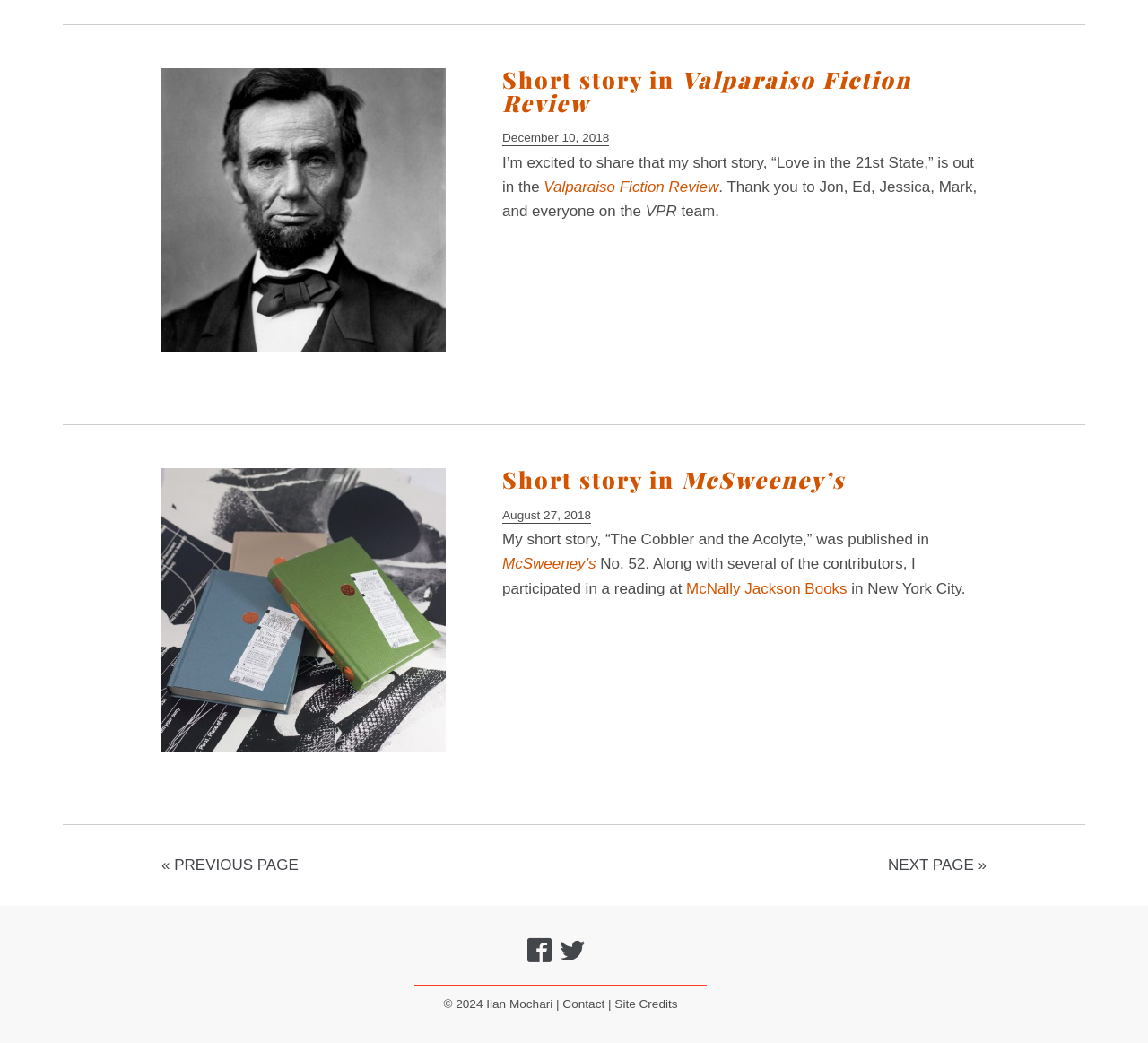Please answer the following question using a single word or phrase: 
What is the title of the first article?

Short story in Valparaiso Fiction Review